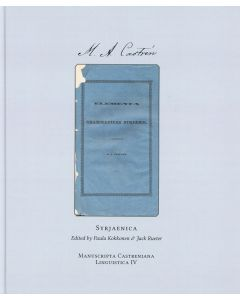Create an exhaustive description of the image.

The image features the book cover of "Syrjaenica," edited by Pauli Kettunen and Jukka Parker. The cover is predominantly a soft blue, showcasing the title prominently in a faded white font, along with the name of the editor. The design appears classic and scholarly, suggesting that the book may be a part of a larger series, indicated by the text "Manuscripta Castremara Linguistica IV" at the bottom. The aged look of the cover hints at historical significance, possibly related to linguistic studies or cultural analysis. Overall, this book seems to be a valuable resource for those interested in the subject matter it represents.